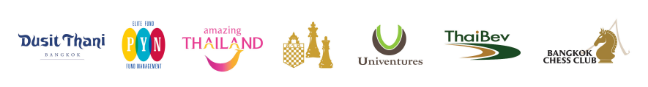Utilize the details in the image to give a detailed response to the question: What is the name of the organization that organized the tournament and promoted chess in the region?

The caption highlights the significant role of the Bangkok Chess Club in organizing the tournament and promoting chess in the region, as reflected in its logo at the end of the image.